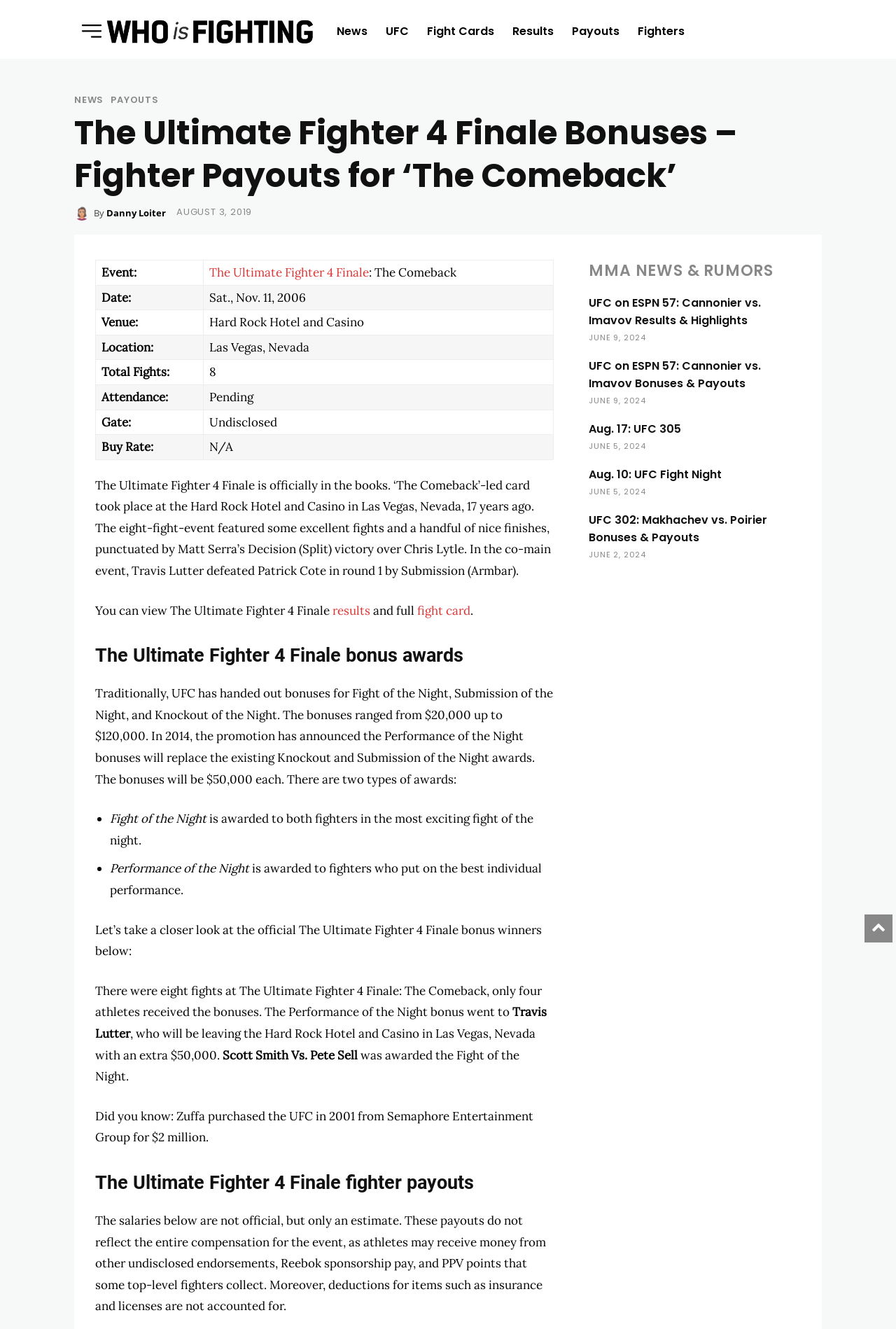Locate the bounding box coordinates of the area where you should click to accomplish the instruction: "View 'Fighters' page".

[0.708, 0.008, 0.768, 0.039]